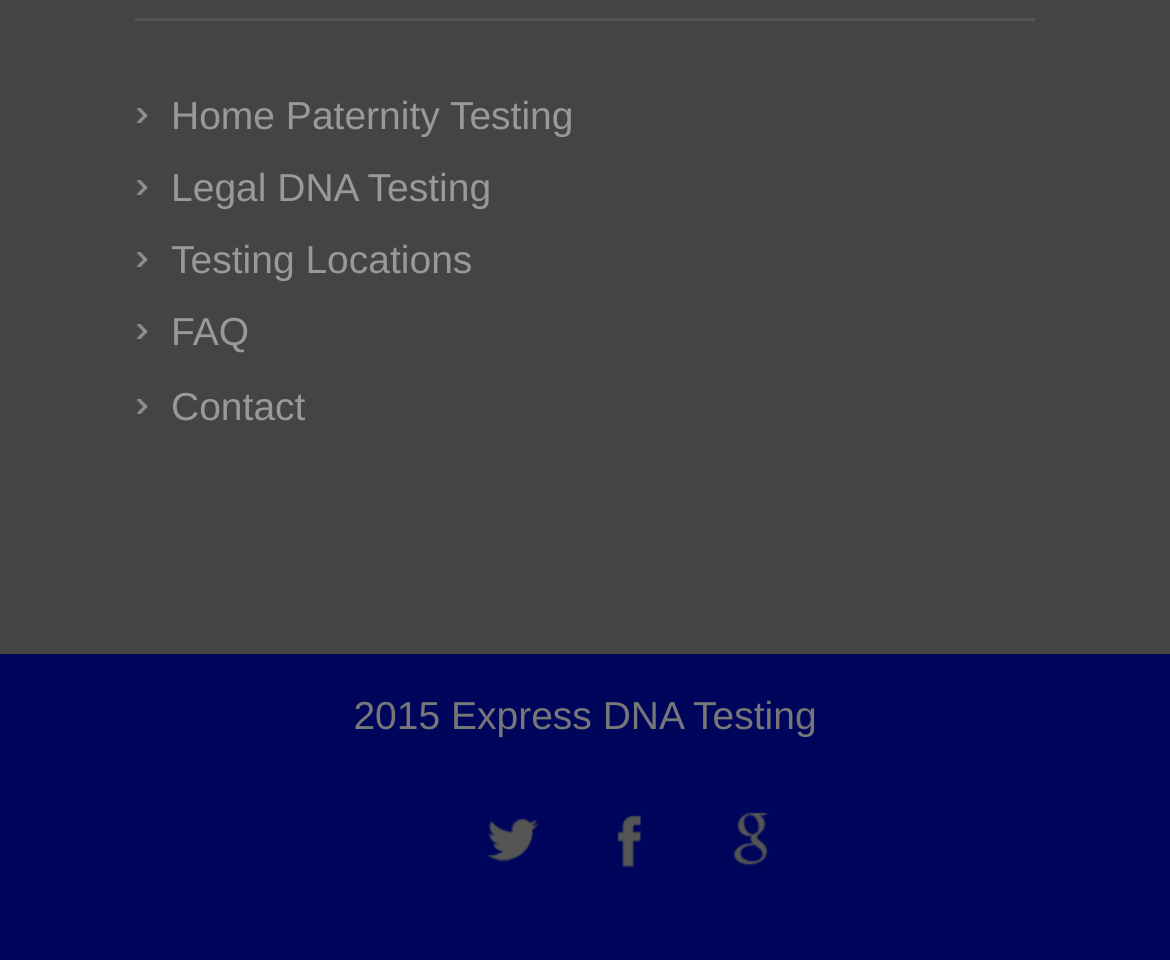What is the second menu item in the top navigation?
Please provide a comprehensive answer based on the details in the screenshot.

The top navigation menu items are listed in order from left to right, and the second item is 'Legal DNA Testing'.